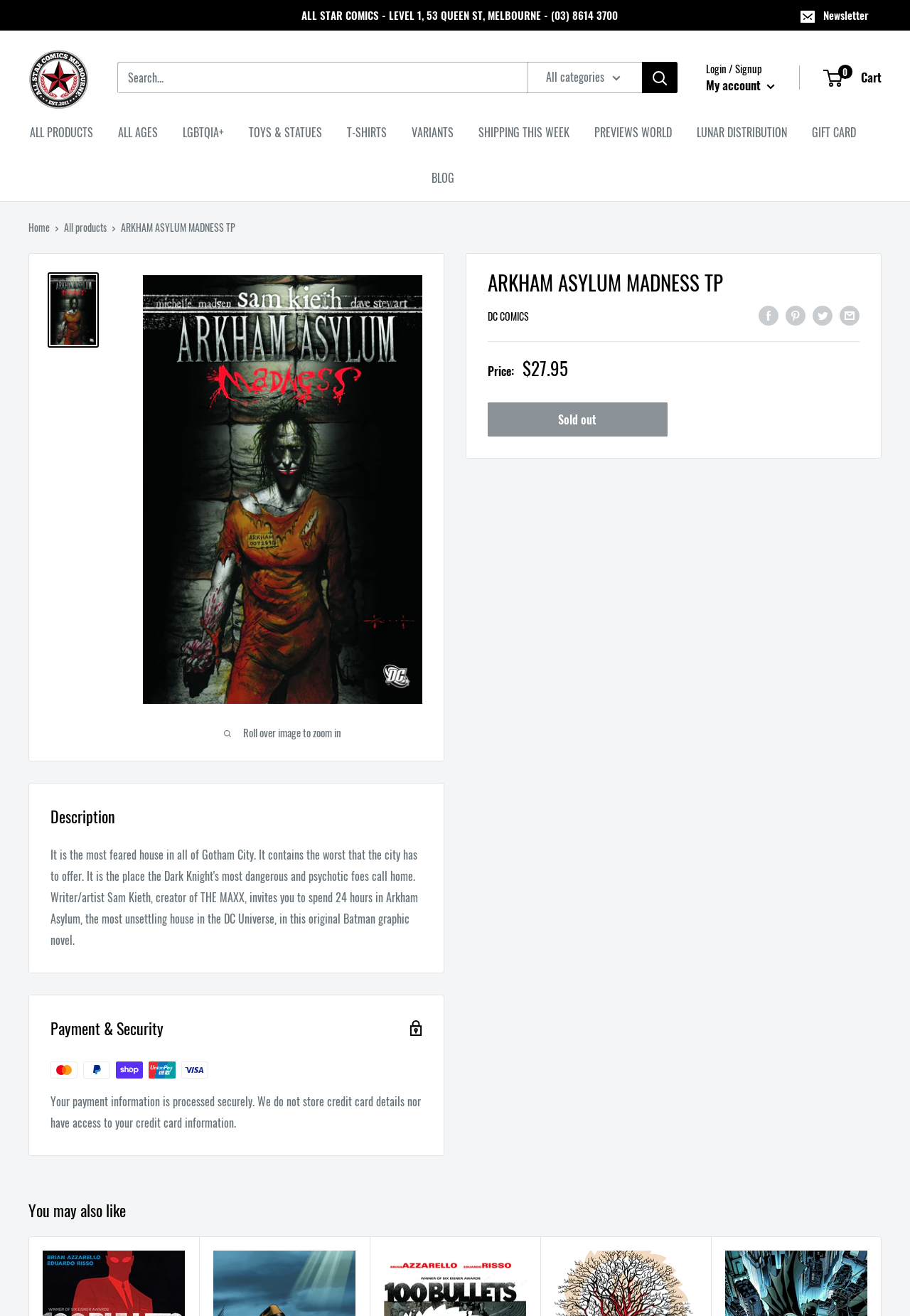What can you do with the product image?
Carefully analyze the image and provide a thorough answer to the question.

I found the answer by looking at the StaticText element with the text 'Roll over image to zoom in' which is located below the product image.